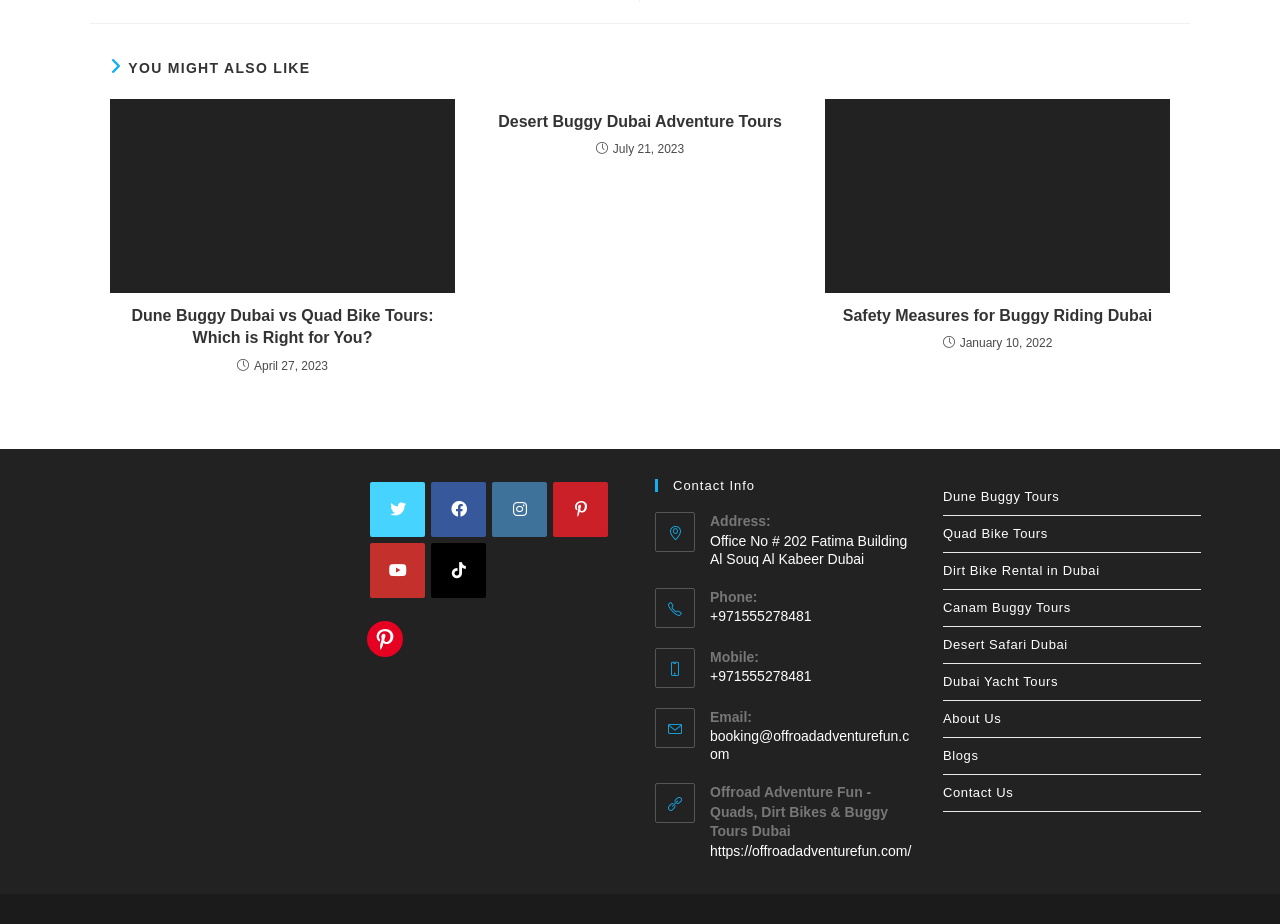Identify the bounding box coordinates of the specific part of the webpage to click to complete this instruction: "Explore Dune Buggy Tours".

[0.737, 0.518, 0.938, 0.557]